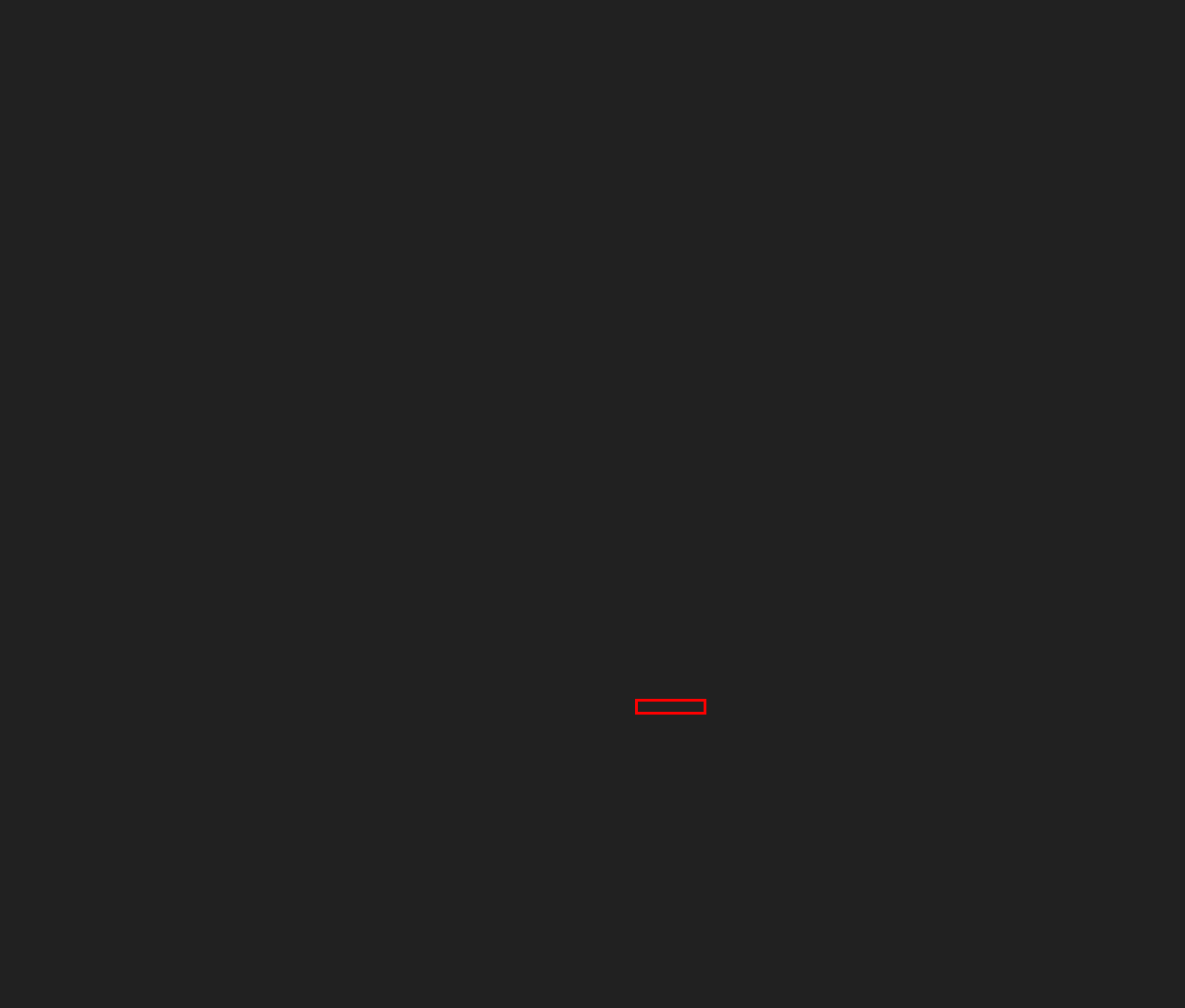You have a screenshot of a webpage with a red bounding box around an element. Select the webpage description that best matches the new webpage after clicking the element within the red bounding box. Here are the descriptions:
A. photography Archives - Draht Photography
B. Engagement Highlights - Draht Photography
C. Maternity Highlights - Draht Photography
D. Draht Photography...in Vegas - Draht Photography
E. Vernon Photography Lessons Round 11 - April 25 - Draht Photography
F. Family Shoots, Family Photos, Headshots & More Family Shoots - Draht Photography
G. Engagement Collections - Draht Photography
H. caetani house Archives - Draht Photography

A